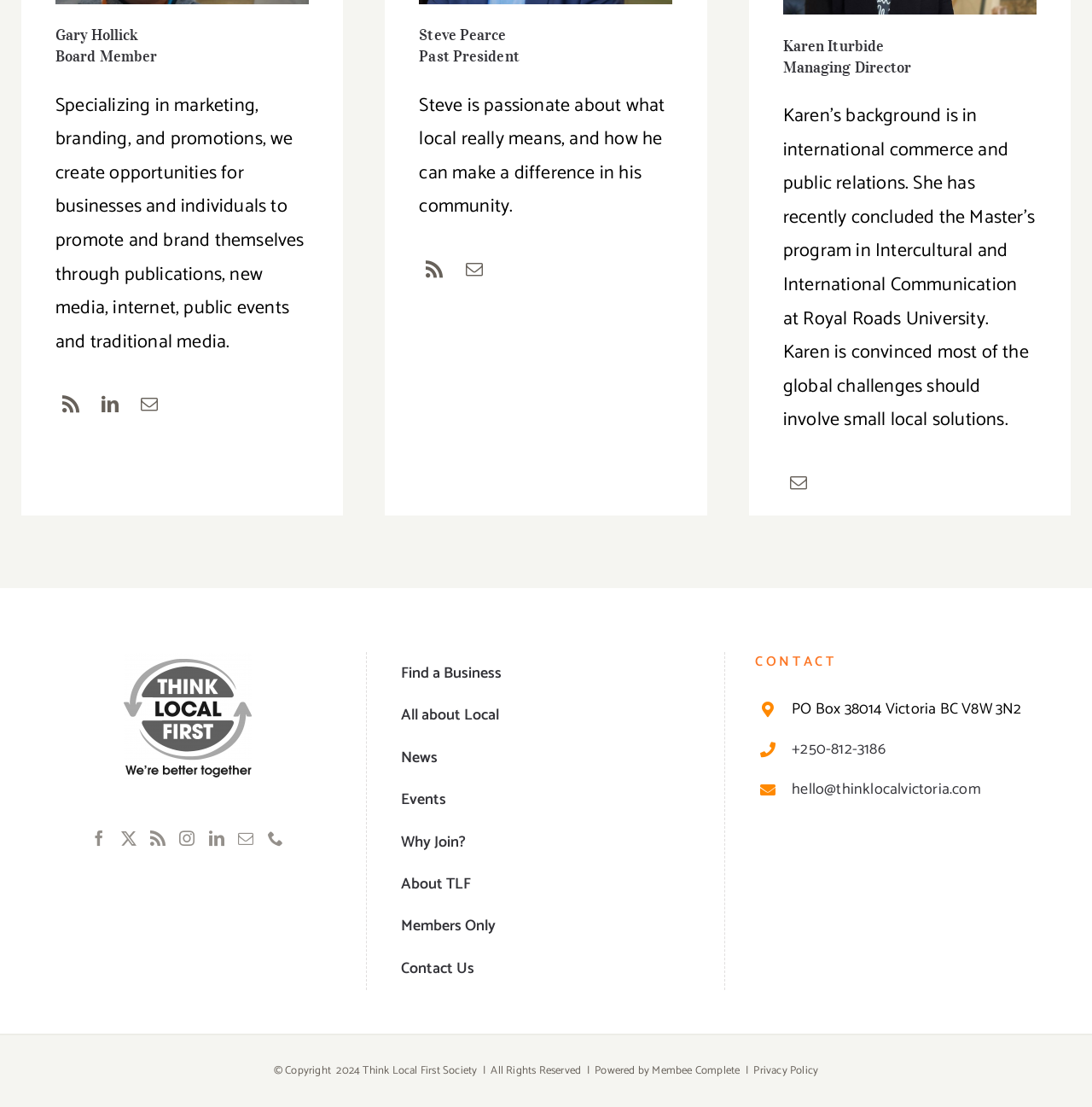What is the copyright year?
Using the image as a reference, answer the question with a short word or phrase.

2024